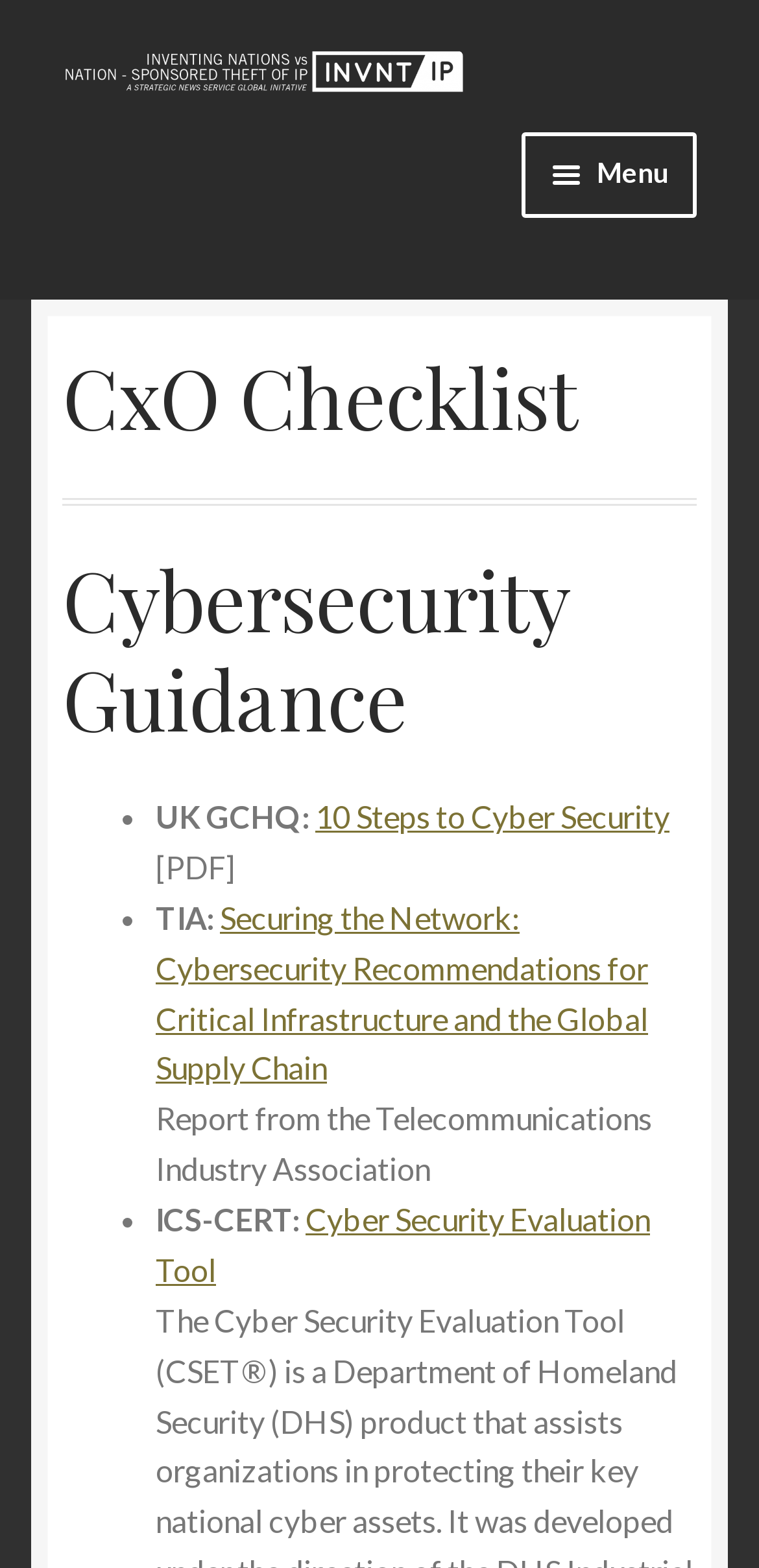Specify the bounding box coordinates of the element's area that should be clicked to execute the given instruction: "Access 'Cyber Security Evaluation Tool'". The coordinates should be four float numbers between 0 and 1, i.e., [left, top, right, bottom].

[0.205, 0.766, 0.856, 0.821]